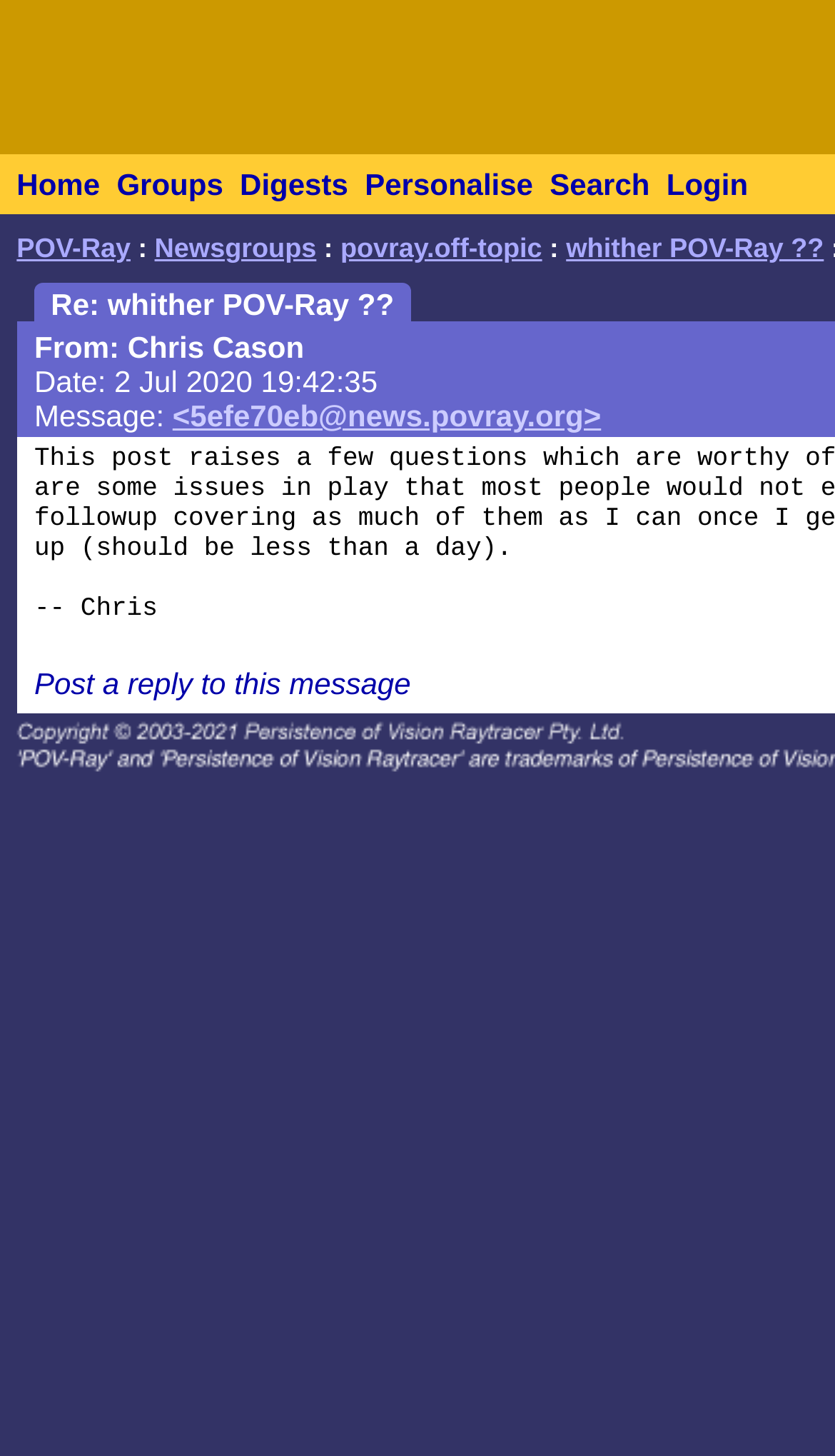What is the text of the first link in the top navigation bar?
Refer to the image and provide a thorough answer to the question.

I looked at the top navigation bar and found the first link, which has the text 'Home'.